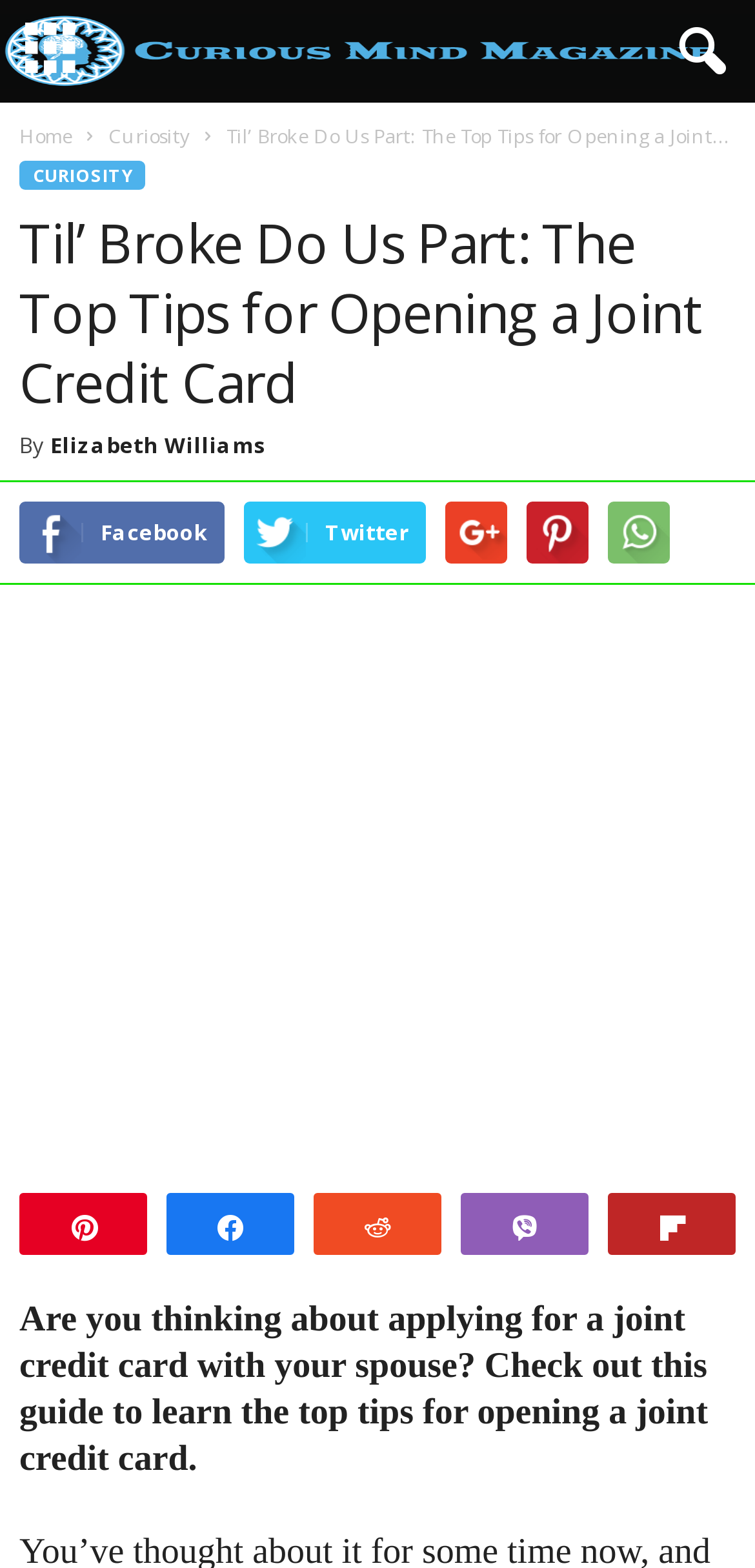Specify the bounding box coordinates for the region that must be clicked to perform the given instruction: "Check out the guide to opening a joint credit card".

[0.026, 0.828, 0.938, 0.943]